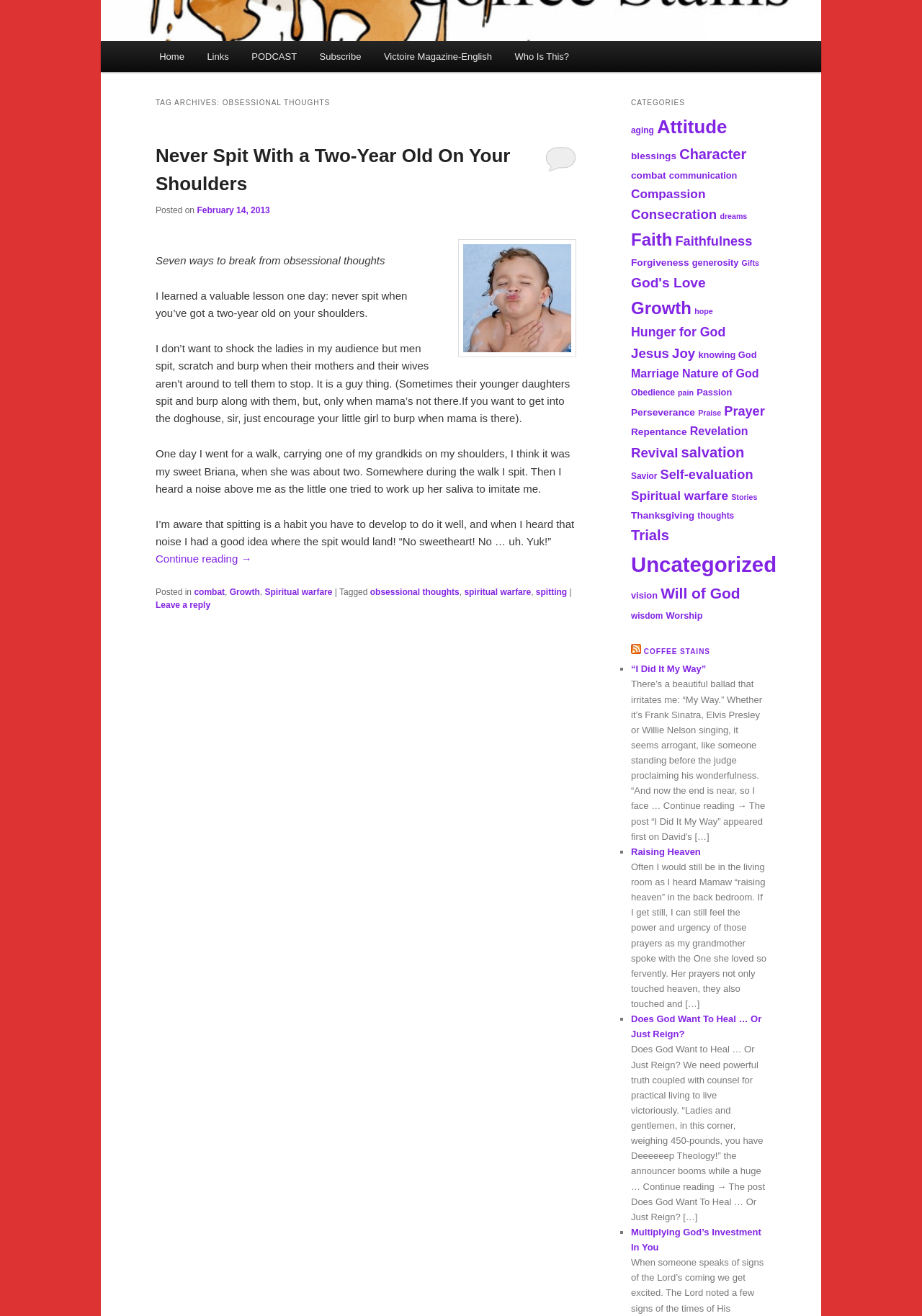Determine the bounding box of the UI component based on this description: "parent_node: Website name="url" placeholder="Website"". The bounding box coordinates should be four float values between 0 and 1, i.e., [left, top, right, bottom].

None